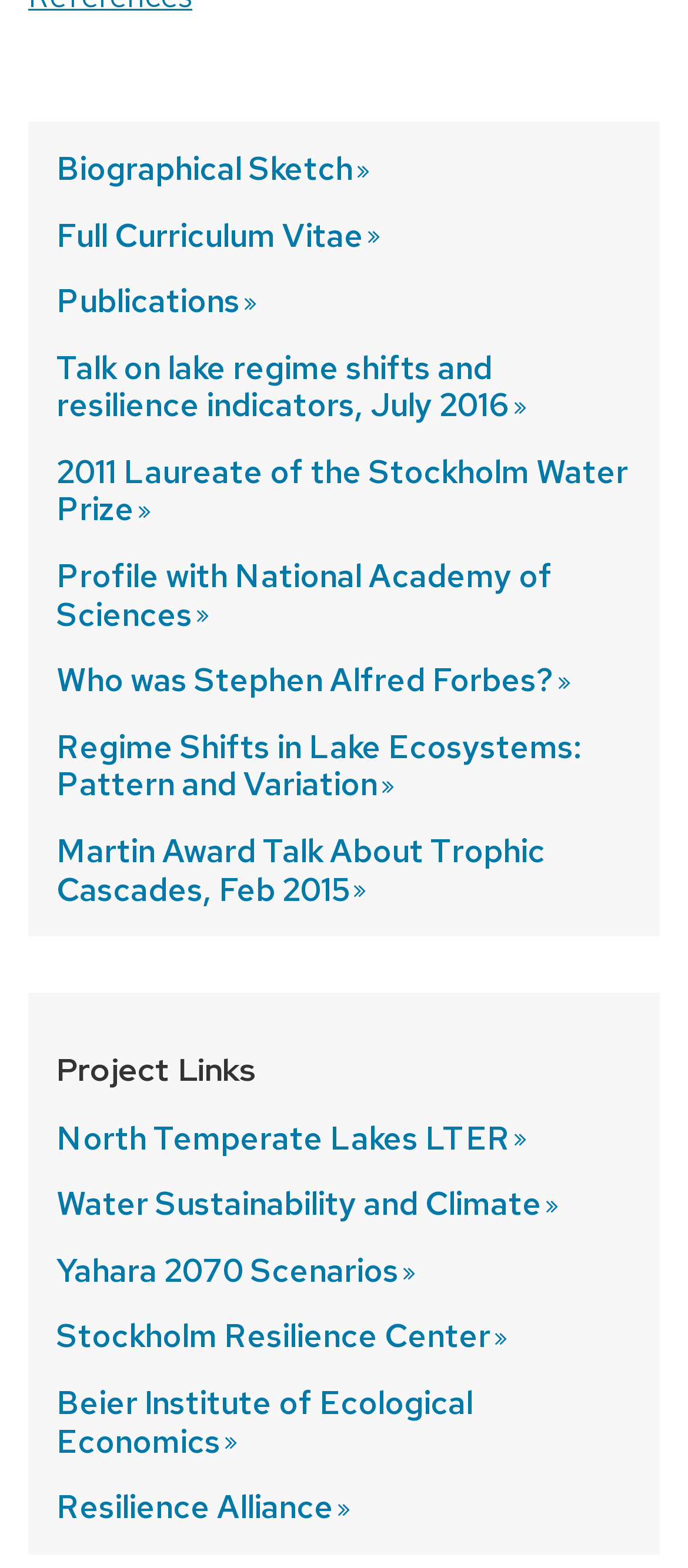Determine the bounding box coordinates of the clickable area required to perform the following instruction: "Access full curriculum vitae". The coordinates should be represented as four float numbers between 0 and 1: [left, top, right, bottom].

[0.082, 0.137, 0.559, 0.162]